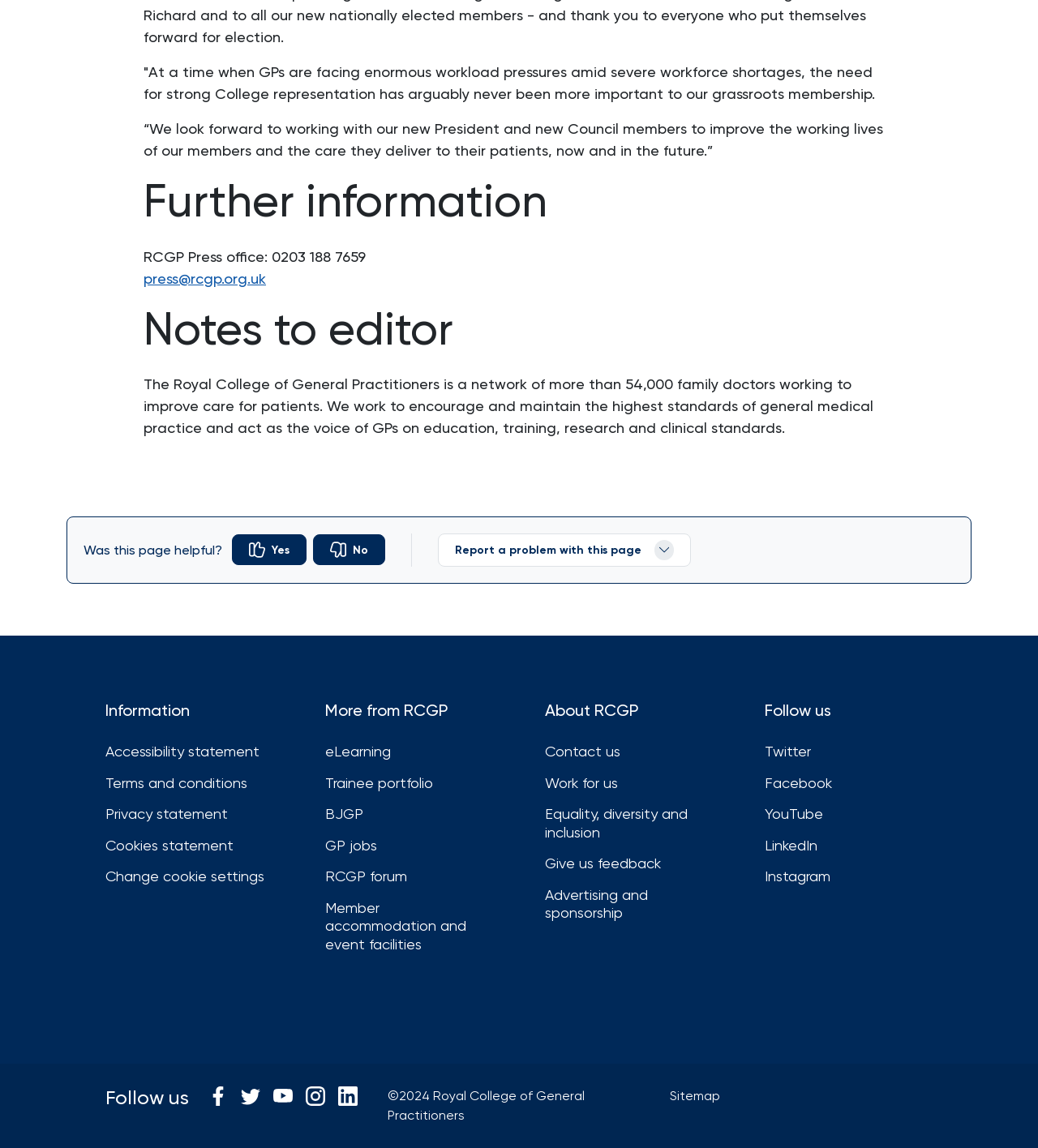Please pinpoint the bounding box coordinates for the region I should click to adhere to this instruction: "Contact us".

[0.525, 0.647, 0.687, 0.663]